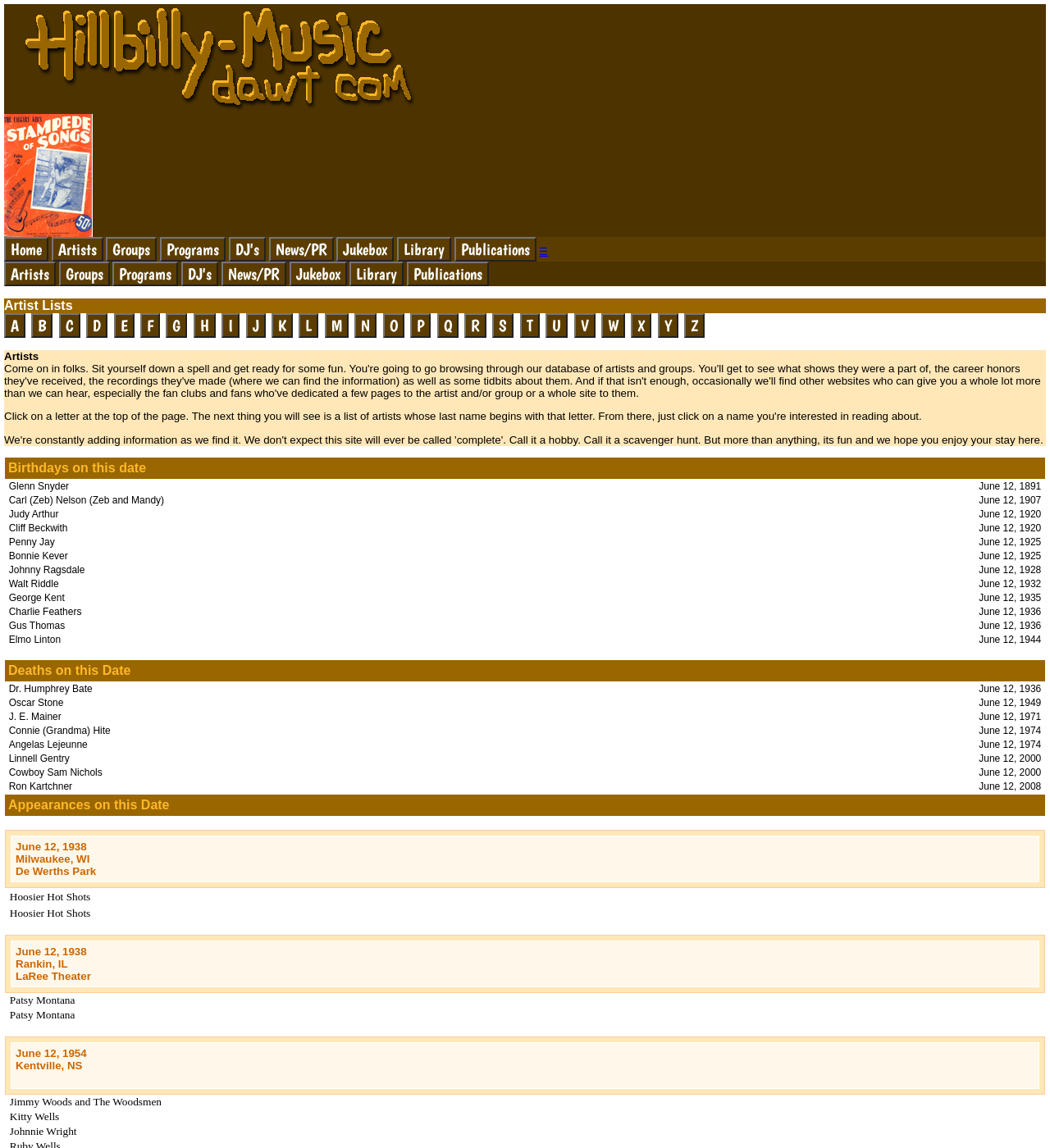Answer the question with a single word or phrase: 
What are the main categories listed on the top navigation bar?

Home, Artists, Groups, Programs, DJ's, News/PR, Jukebox, Library, Publications